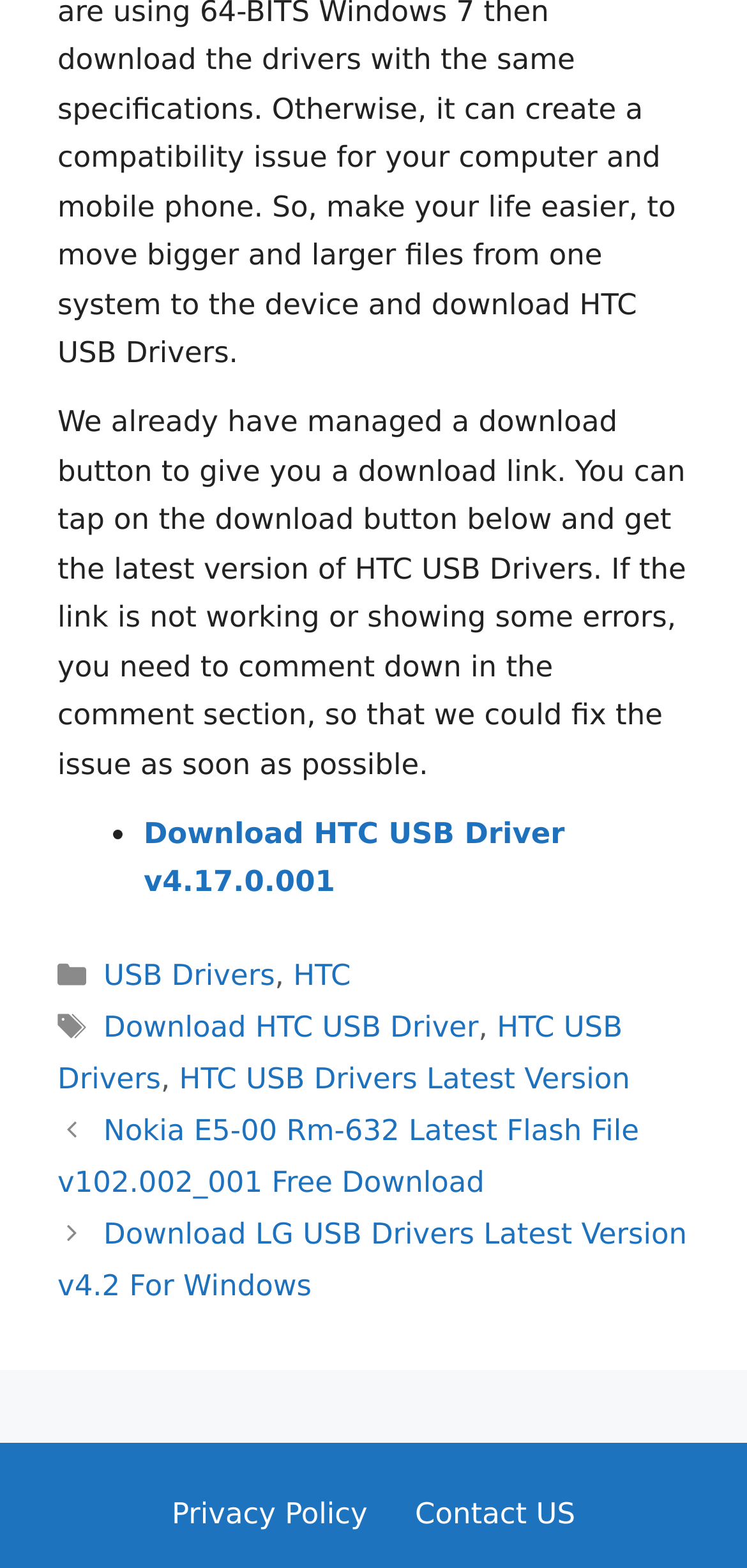Determine the bounding box coordinates of the clickable region to execute the instruction: "Open the app for a smoother experience". The coordinates should be four float numbers between 0 and 1, denoted as [left, top, right, bottom].

None